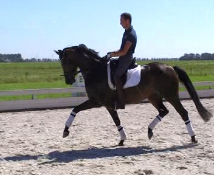Present a detailed portrayal of the image.

In this captivating image, a rider is seen skillfully guiding a striking bay gelding named Fieneke, who is six years old. The horse showcases its impressive movements as it performs within a well-maintained dressage arena. Fieneke, measuring 16.1 hands high, is noted for its excellent extensions and smooth rideability, making it suitable for both amateur and professional riders. The rider’s posture and focus indicate a strong connection with the horse, highlighting Fieneke's reliable temperament and forward attitude. The surrounding landscape features lush greenery, suggesting a serene training environment that contributes to Fieneke's promising future in dressage.